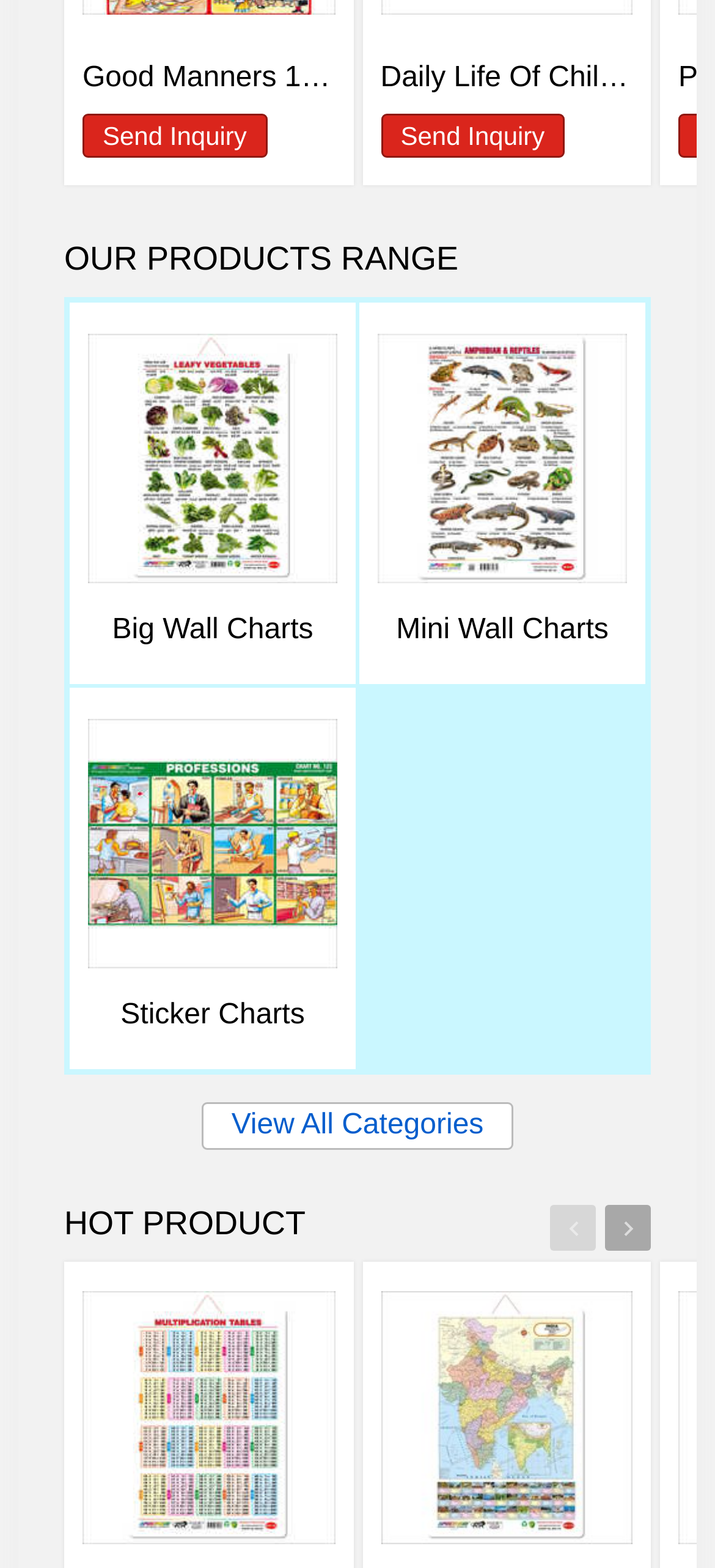Determine the bounding box coordinates of the element's region needed to click to follow the instruction: "Check the news from the Columbia Climate School". Provide these coordinates as four float numbers between 0 and 1, formatted as [left, top, right, bottom].

None